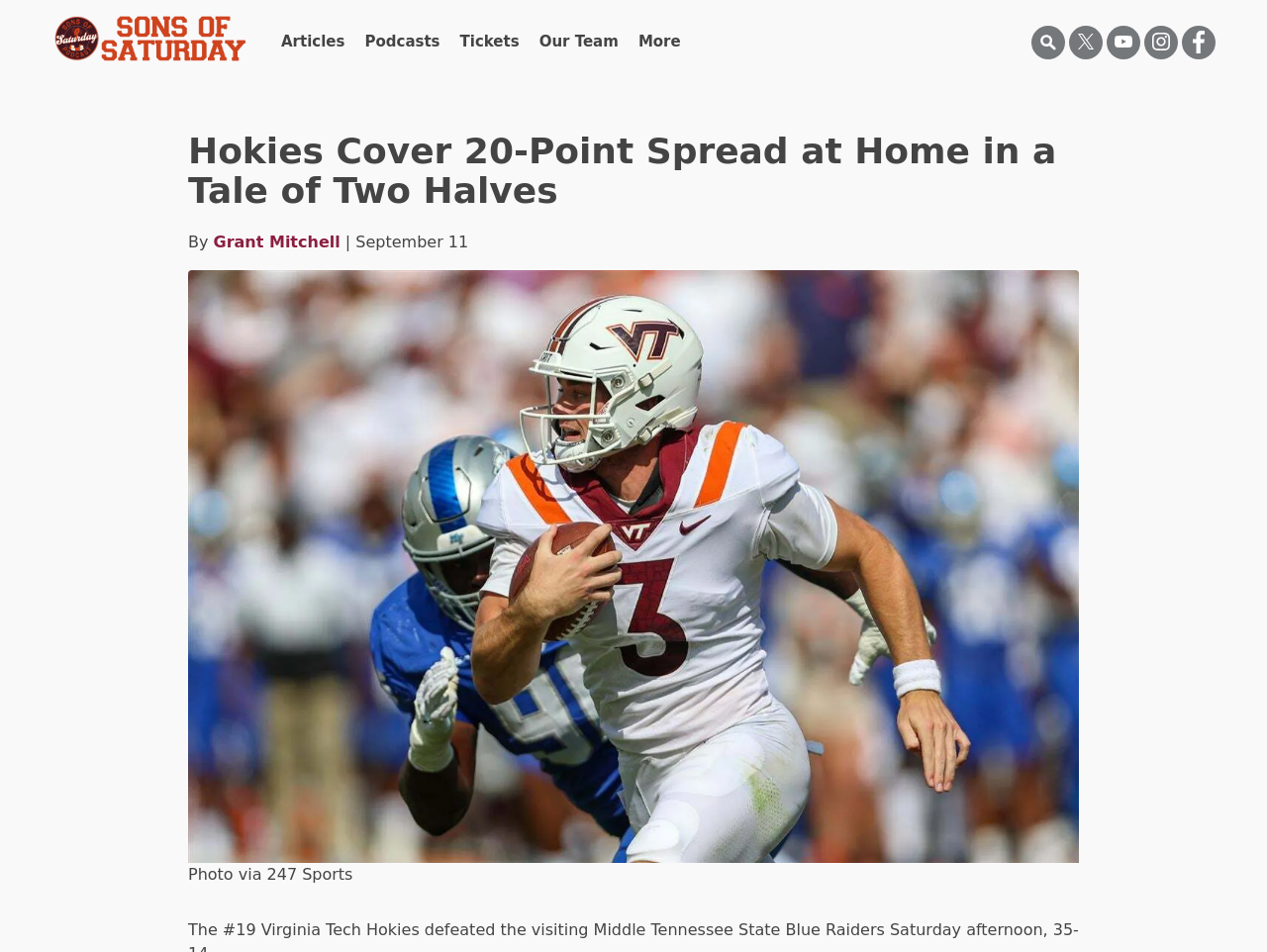Using the details from the image, please elaborate on the following question: How many sections are in the bottom navigation bar?

The bottom navigation bar has 5 sections, each represented by a link with an icon, although the exact text of the links is not specified.